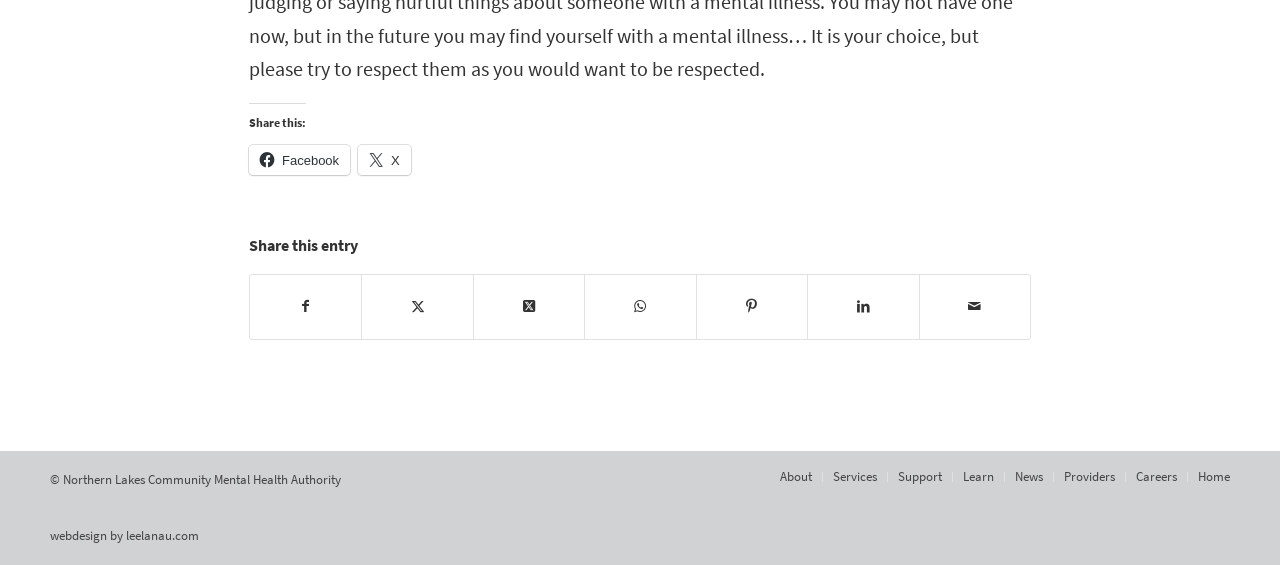Find the bounding box coordinates for the UI element whose description is: "Share on X". The coordinates should be four float numbers between 0 and 1, in the format [left, top, right, bottom].

[0.37, 0.487, 0.456, 0.599]